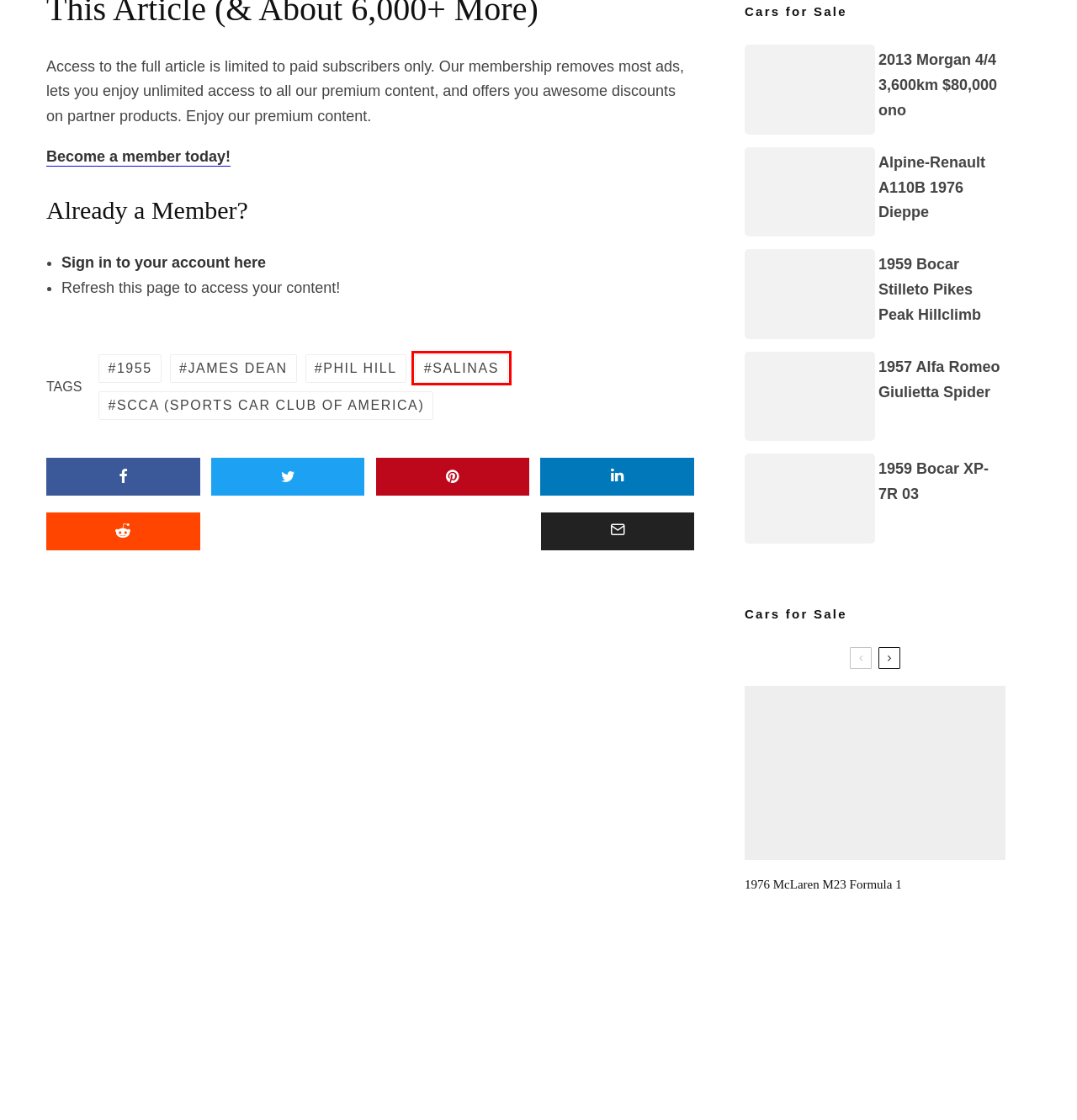You have a screenshot of a webpage with a red rectangle bounding box. Identify the best webpage description that corresponds to the new webpage after clicking the element within the red bounding box. Here are the candidates:
A. FOR SALE: 1971 Chevron B19
B. James Dean Archives – Sports Car Digest
C. Alpine-Renault A110B 1976 Dieppe – Sports Car Digest
D. 2013 Morgan 4/4 3,600km $80,000 ono – Sports Car Digest
E. Phil Hill Archives – Sports Car Digest
F. Salinas Archives – Sports Car Digest
G. 1959 Bocar Stilleto Pikes Peak Hillclimb – Sports Car Digest
H. 1976 McLaren M23 Formula 1

F